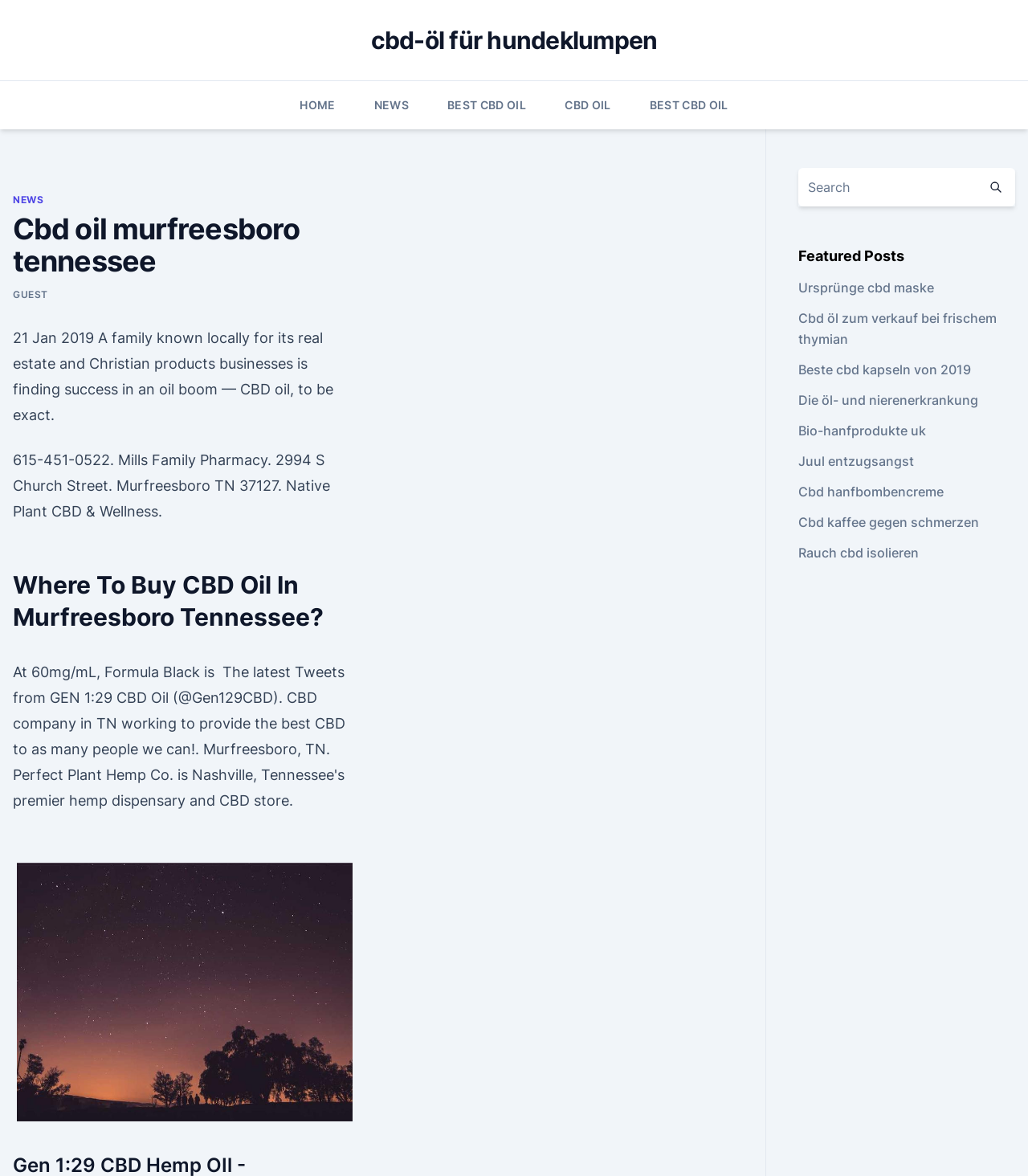Can you pinpoint the bounding box coordinates for the clickable element required for this instruction: "Search for something"? The coordinates should be four float numbers between 0 and 1, i.e., [left, top, right, bottom].

[0.776, 0.143, 0.95, 0.176]